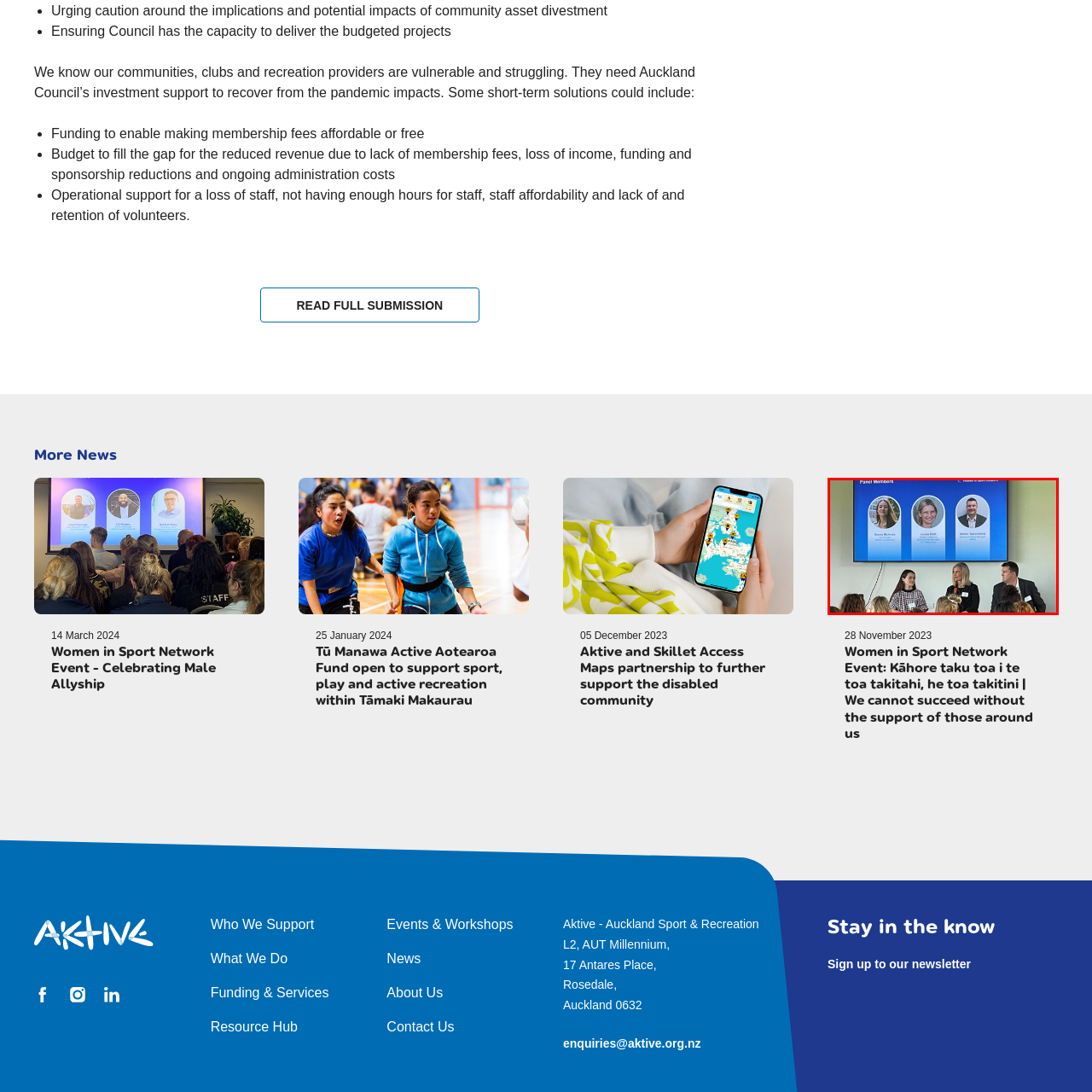What is the atmosphere of the event?
Observe the image inside the red bounding box and answer the question using only one word or a short phrase.

Vibrant